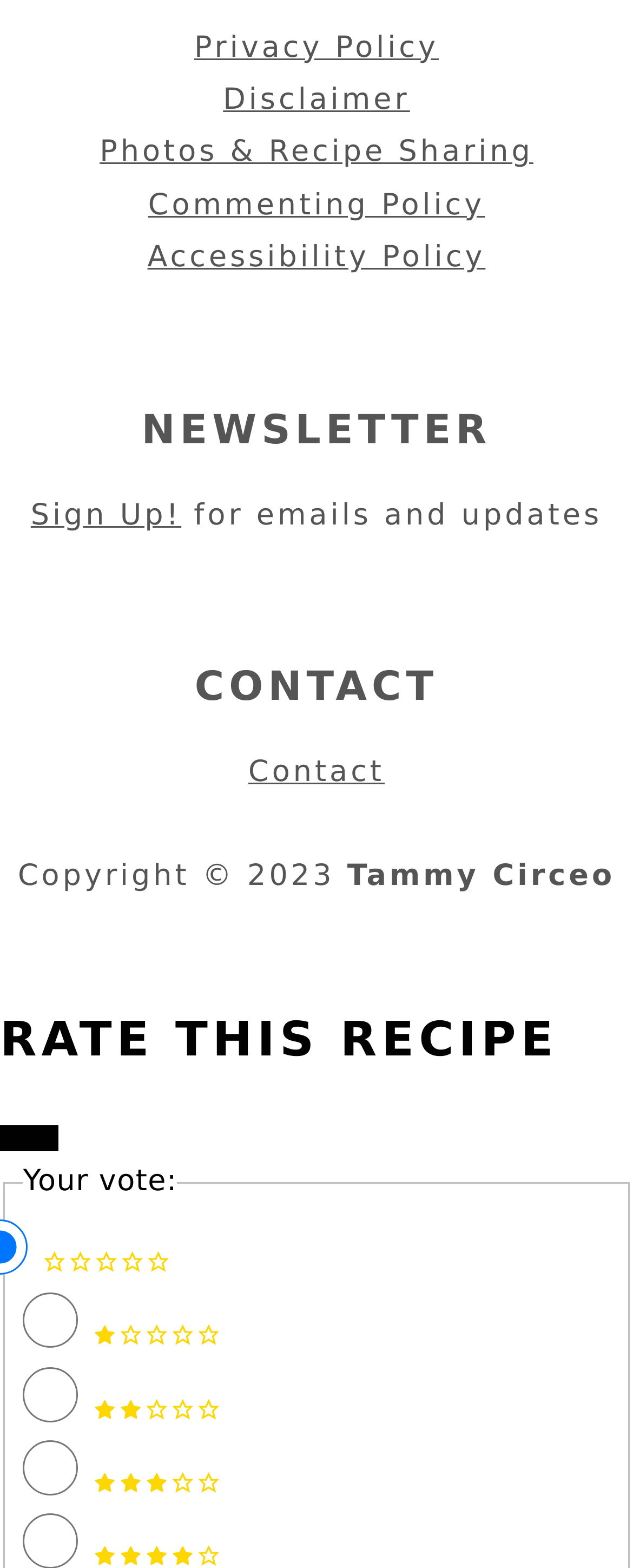What is the function of the 'Close' button?
Refer to the screenshot and answer in one word or phrase.

To close a dialog or popup